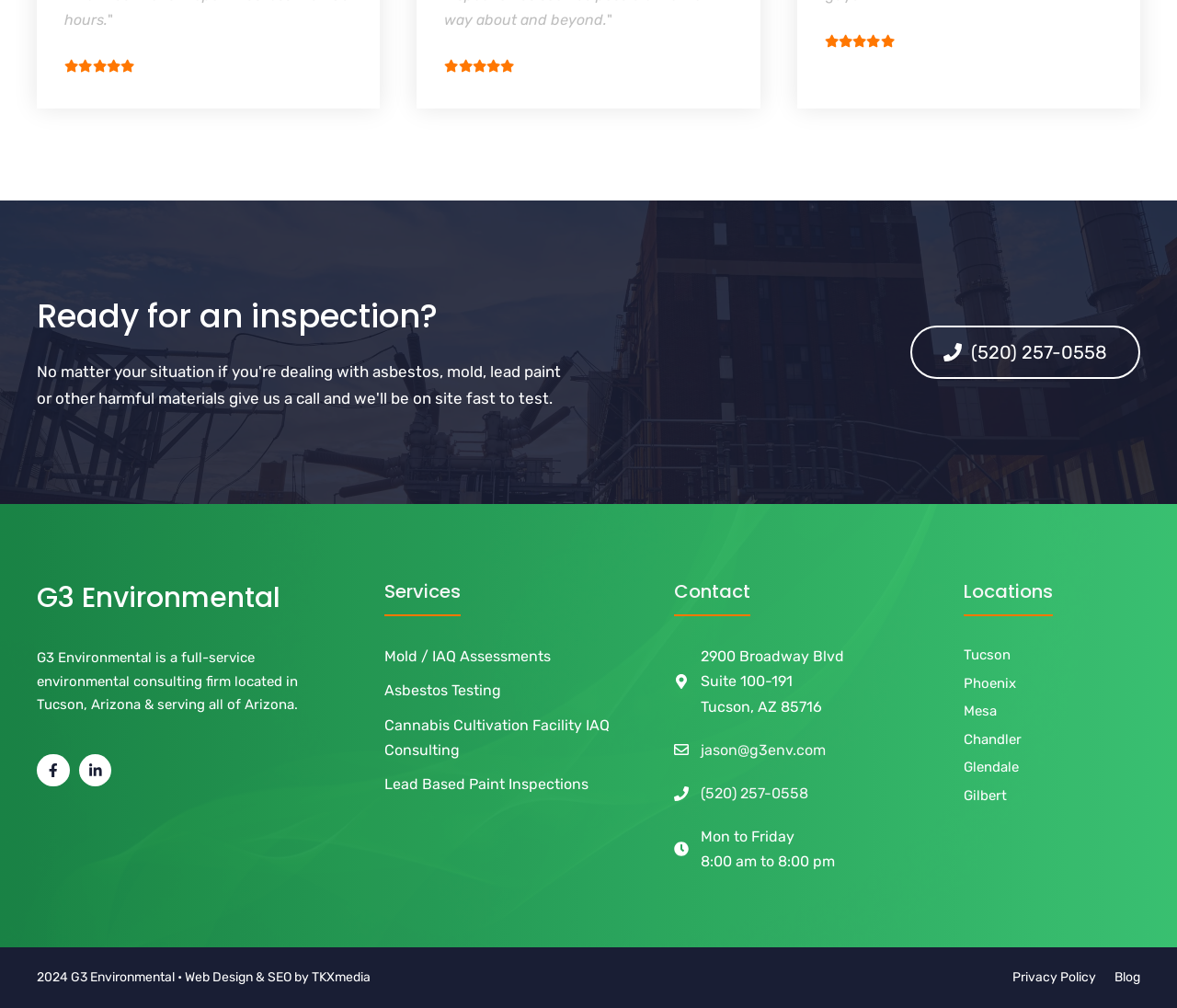What are the locations served by the company?
Please provide an in-depth and detailed response to the question.

The locations served by the company are obtained from the static text elements with the texts 'Tucson', 'Phoenix', 'Mesa', 'Chandler', 'Glendale', and 'Gilbert' located under the 'Locations' heading, which is likely to be the areas where the company provides its services.